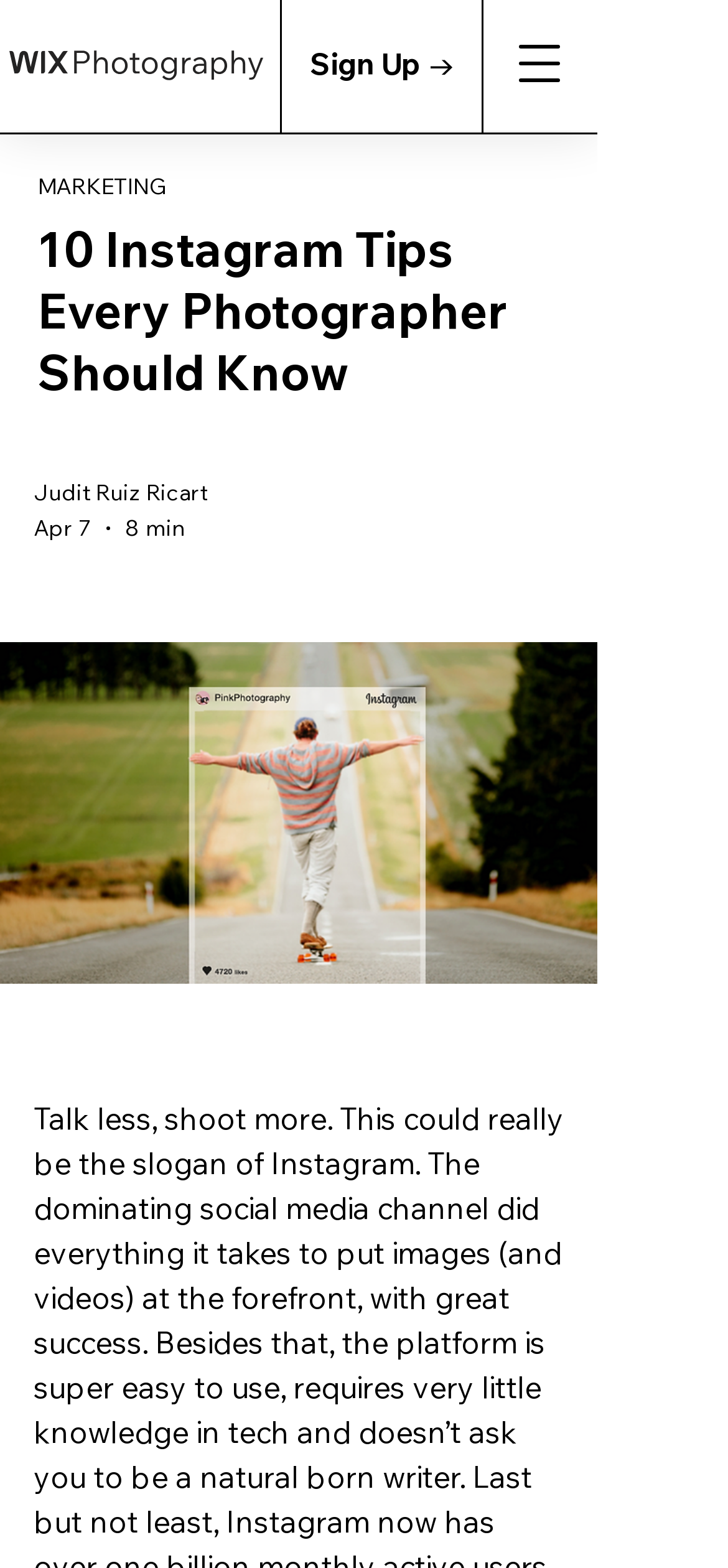Predict the bounding box for the UI component with the following description: "MARKETING".

[0.051, 0.112, 0.769, 0.13]